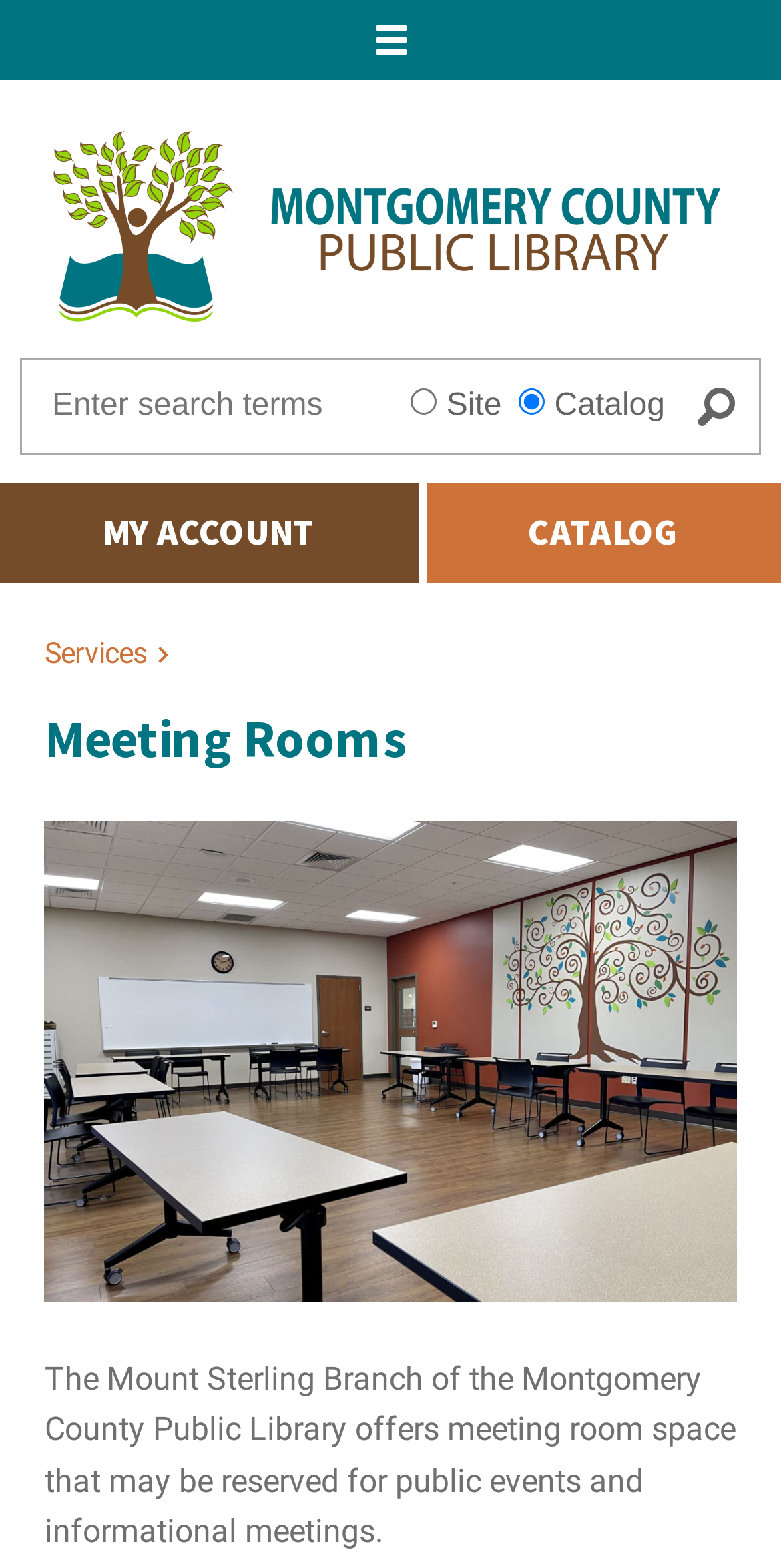Please provide a comprehensive response to the question below by analyzing the image: 
What is the purpose of the meeting room space?

I found the answer by reading the text 'The Mount Sterling Branch of the Montgomery County Public Library offers meeting room space that may be reserved for public events and informational meetings.' which explains the purpose of the meeting room space.